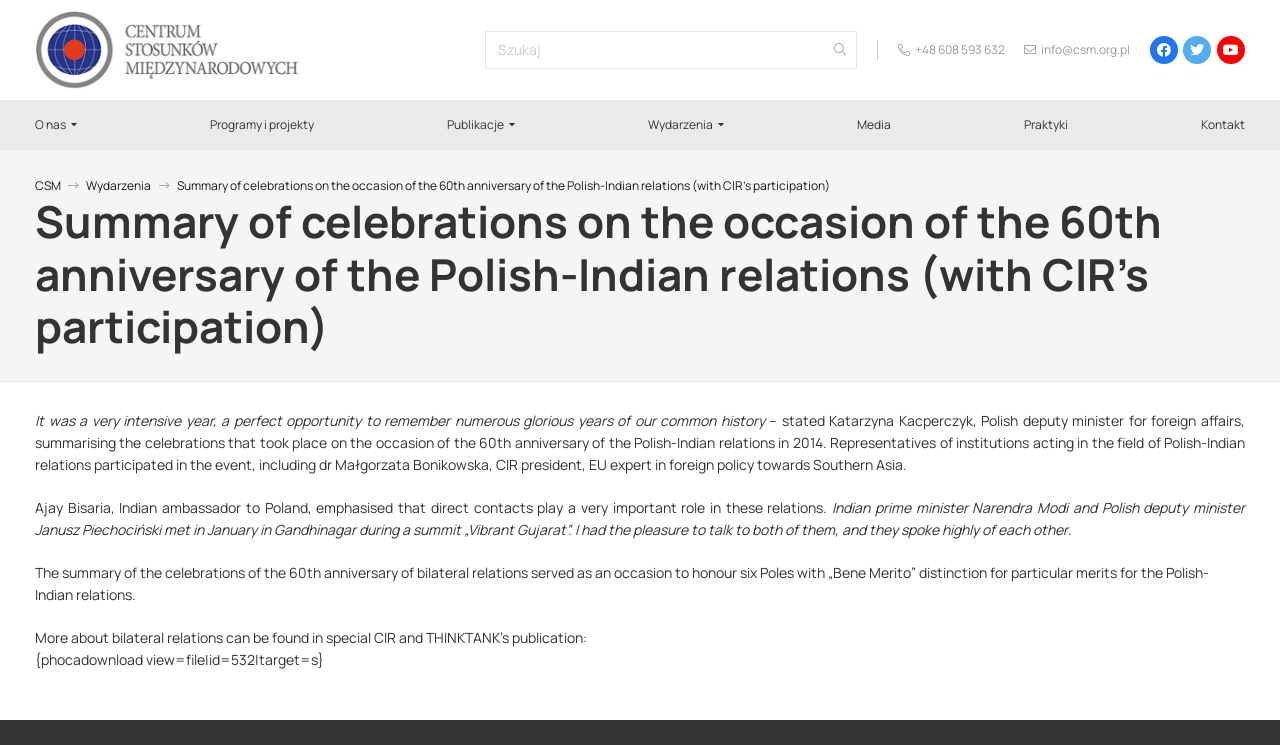How many Poles were honoured with the 'Bene Merito' distinction?
Using the picture, provide a one-word or short phrase answer.

Six